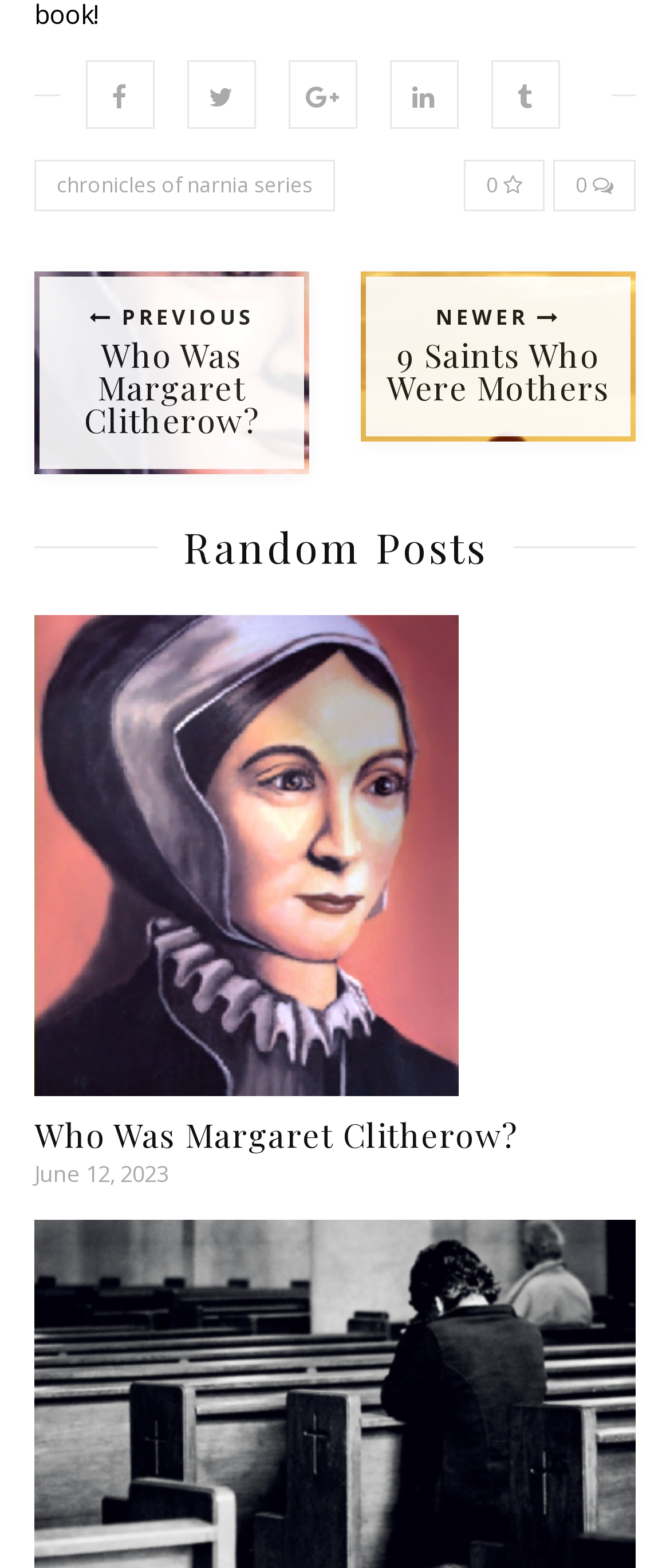Analyze the image and deliver a detailed answer to the question: What is the date of the latest article?

I looked at the StaticText element with the text 'June 12, 2023' and found that it represents the date of the latest article.